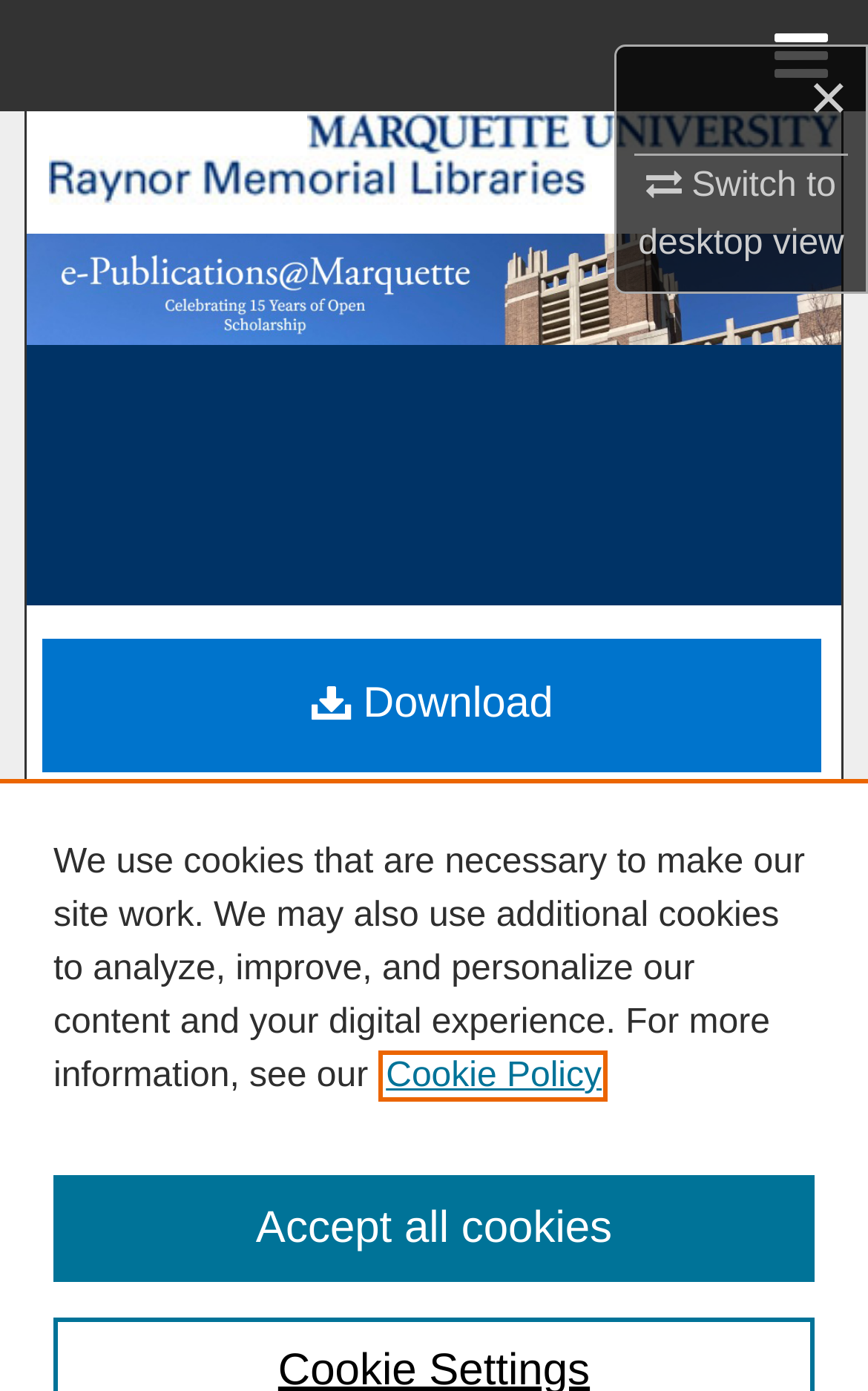Determine the bounding box coordinates of the area to click in order to meet this instruction: "Download".

[0.049, 0.246, 0.947, 0.341]